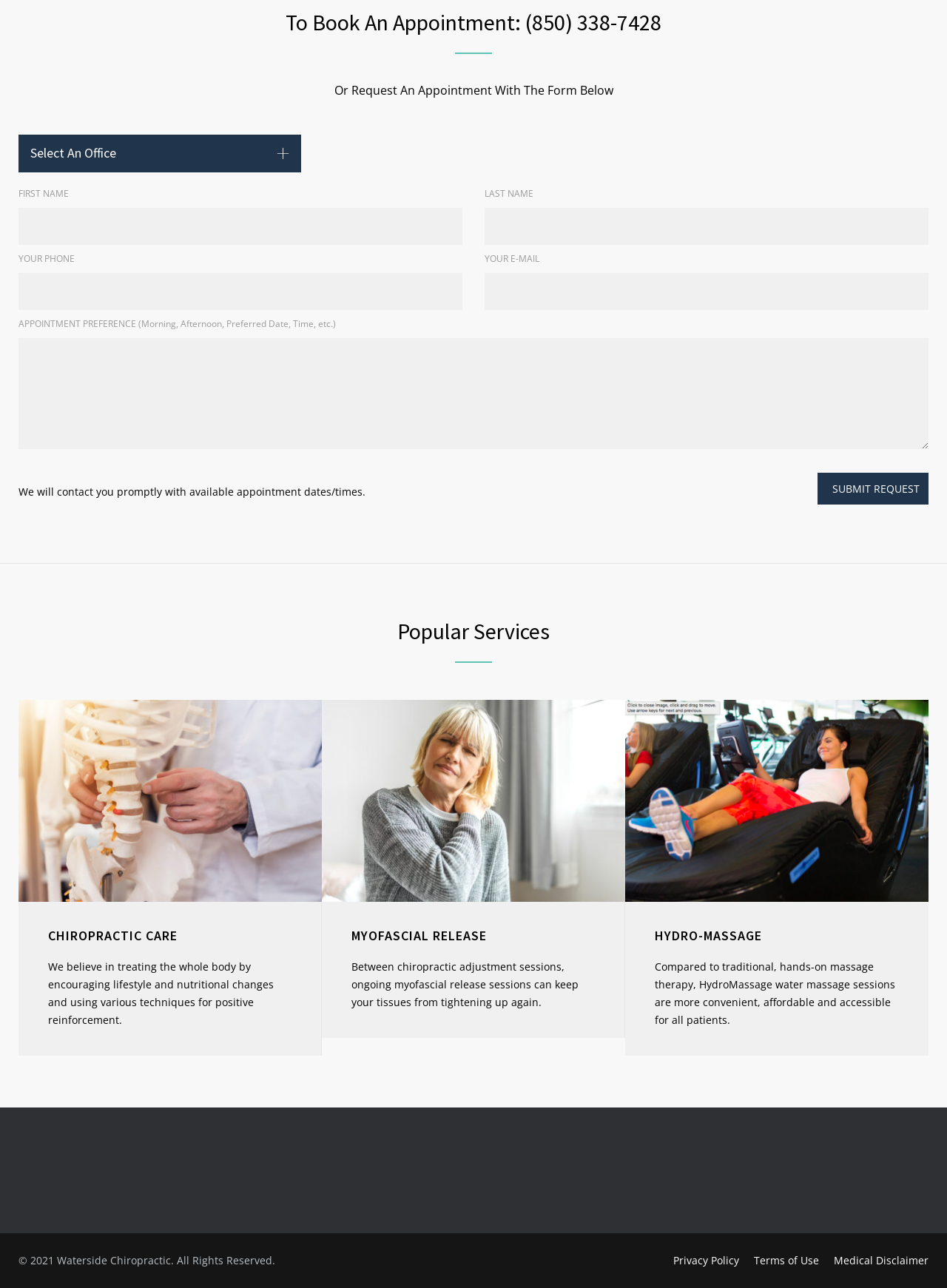What is the purpose of the form below?
Please provide a single word or phrase answer based on the image.

To request an appointment